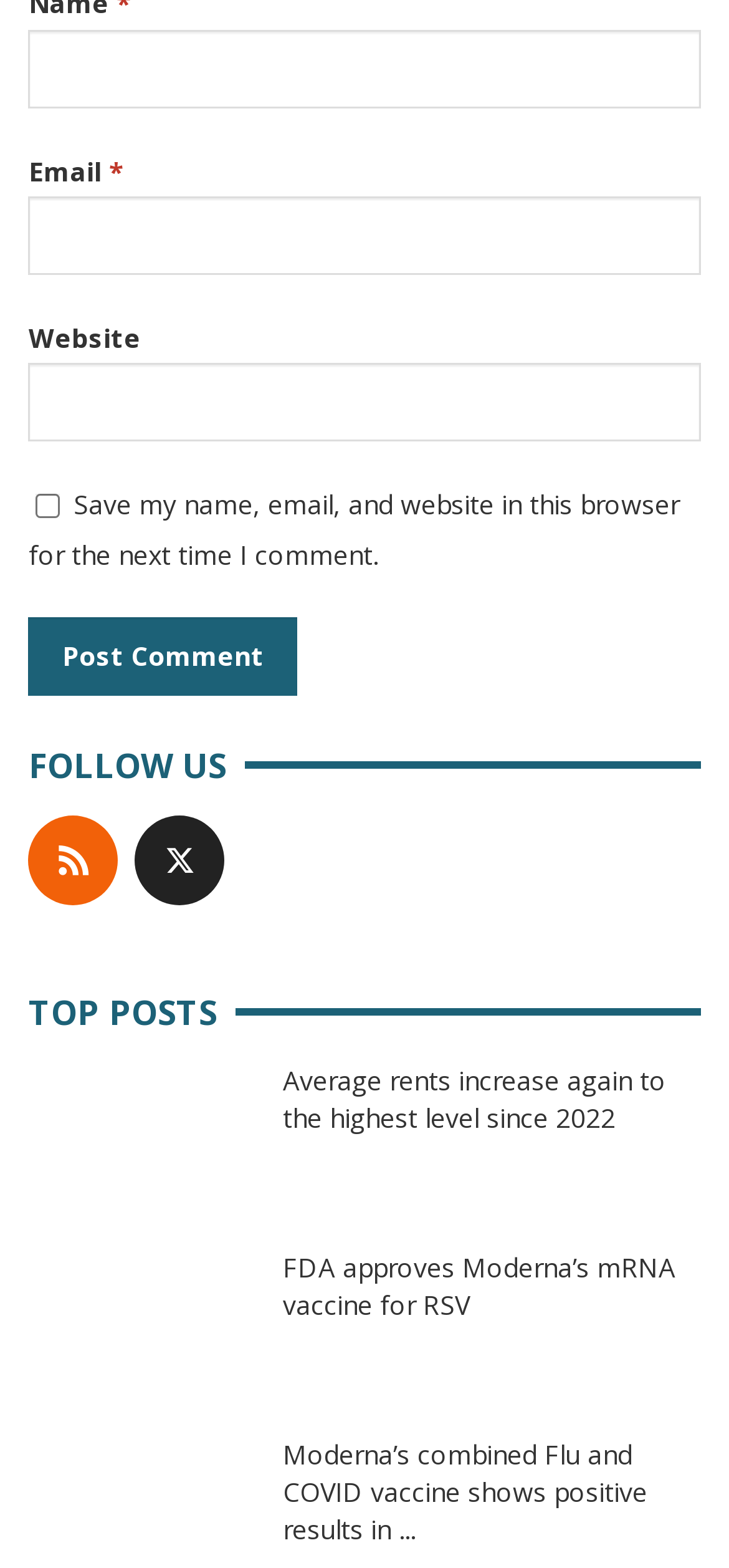Identify the bounding box coordinates for the UI element described as: "parent_node: Name * name="author"".

[0.039, 0.019, 0.961, 0.069]